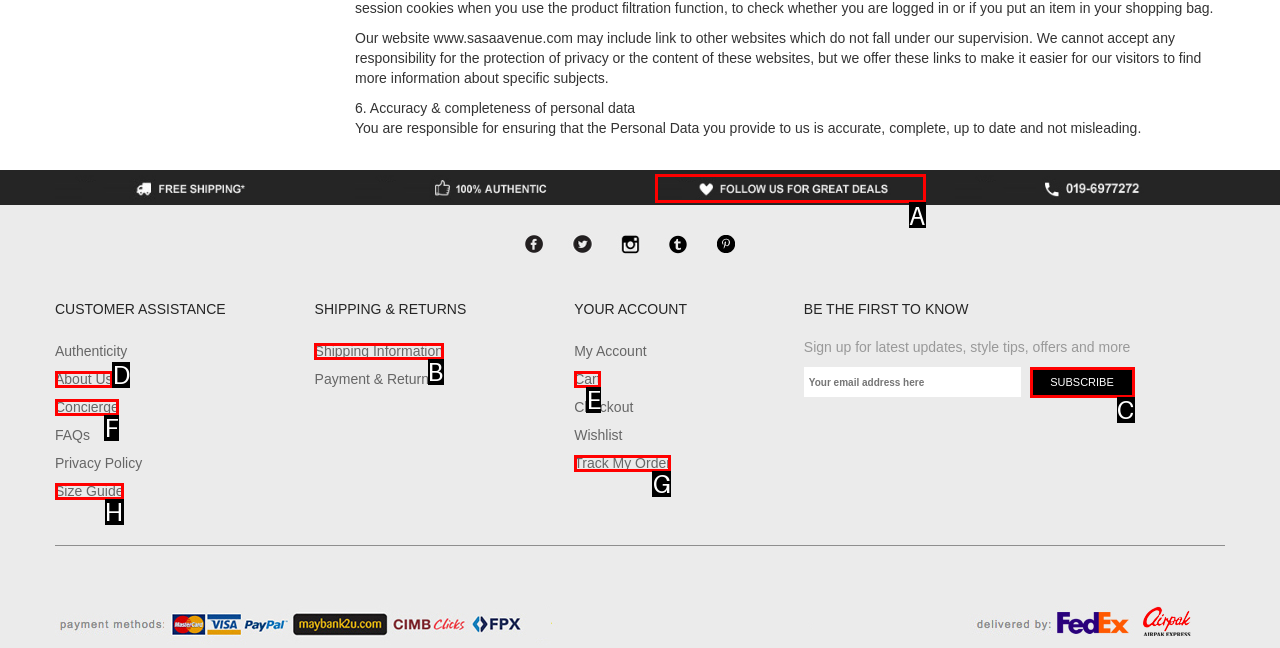Determine the letter of the UI element I should click on to complete the task: Subscribe to our newsletter from the provided choices in the screenshot.

C